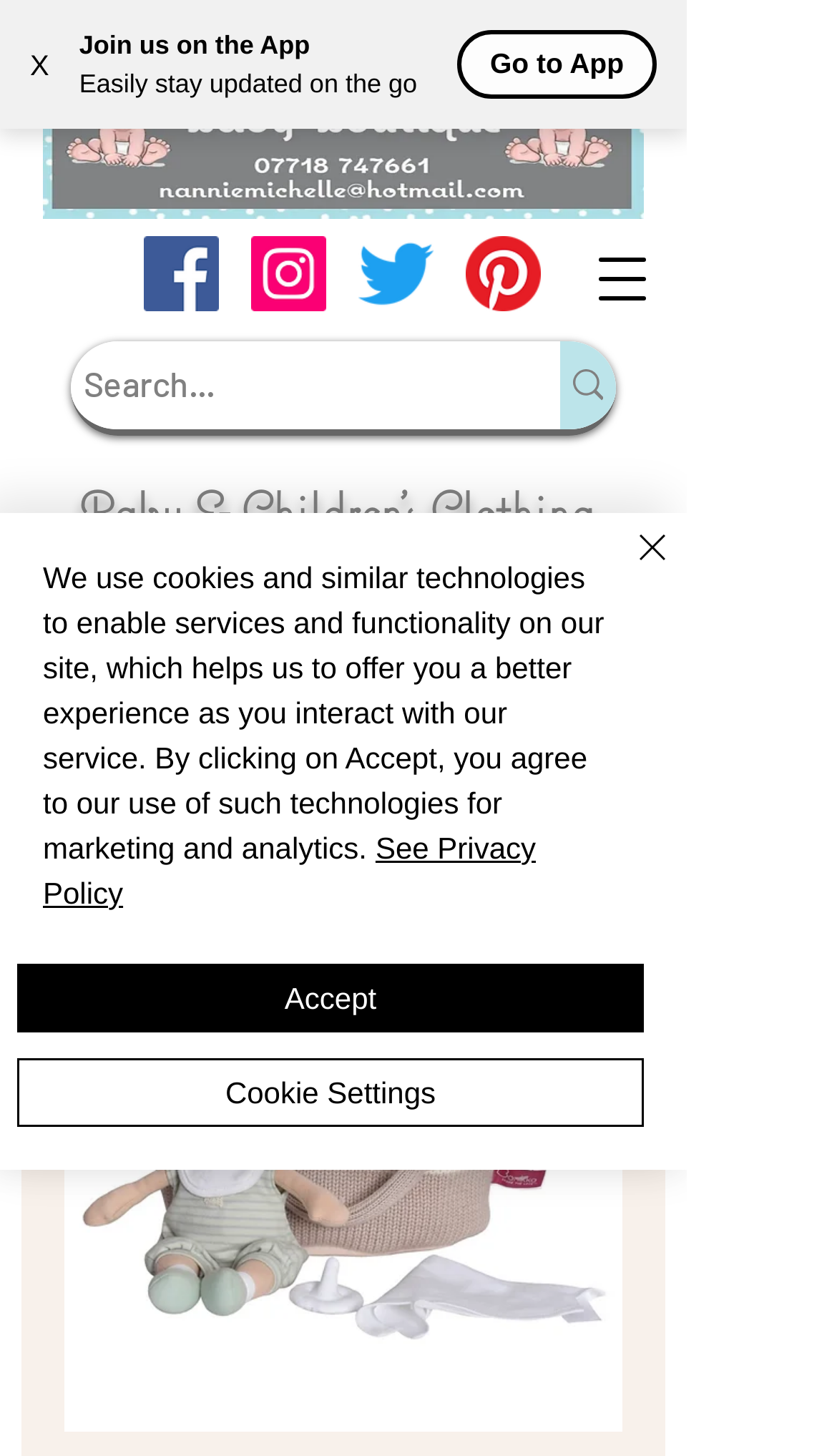Respond to the question below with a concise word or phrase:
What is the text on the button to close the navigation menu?

Open navigation menu